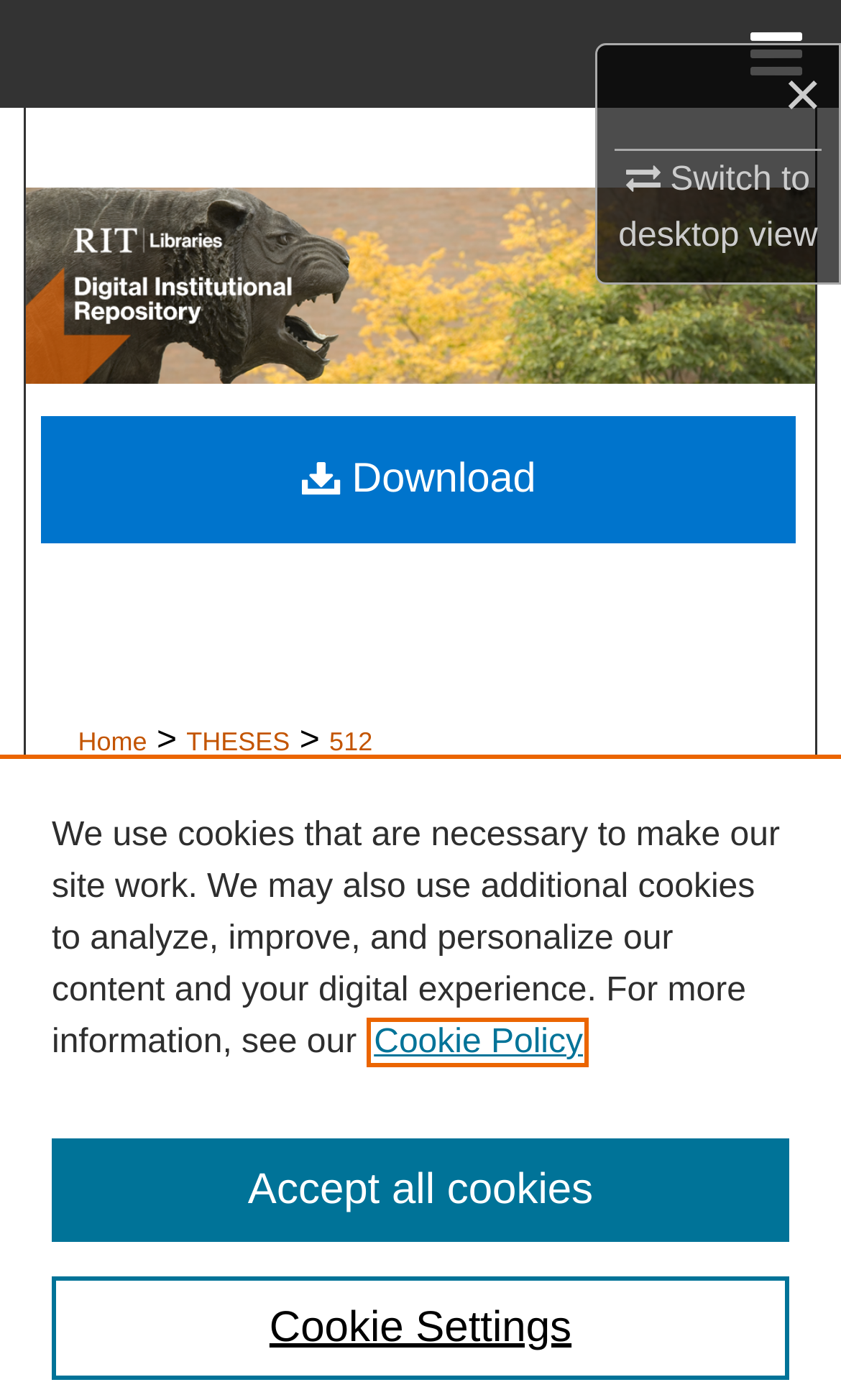Please find the bounding box coordinates of the element that you should click to achieve the following instruction: "Download". The coordinates should be presented as four float numbers between 0 and 1: [left, top, right, bottom].

[0.049, 0.263, 0.947, 0.354]